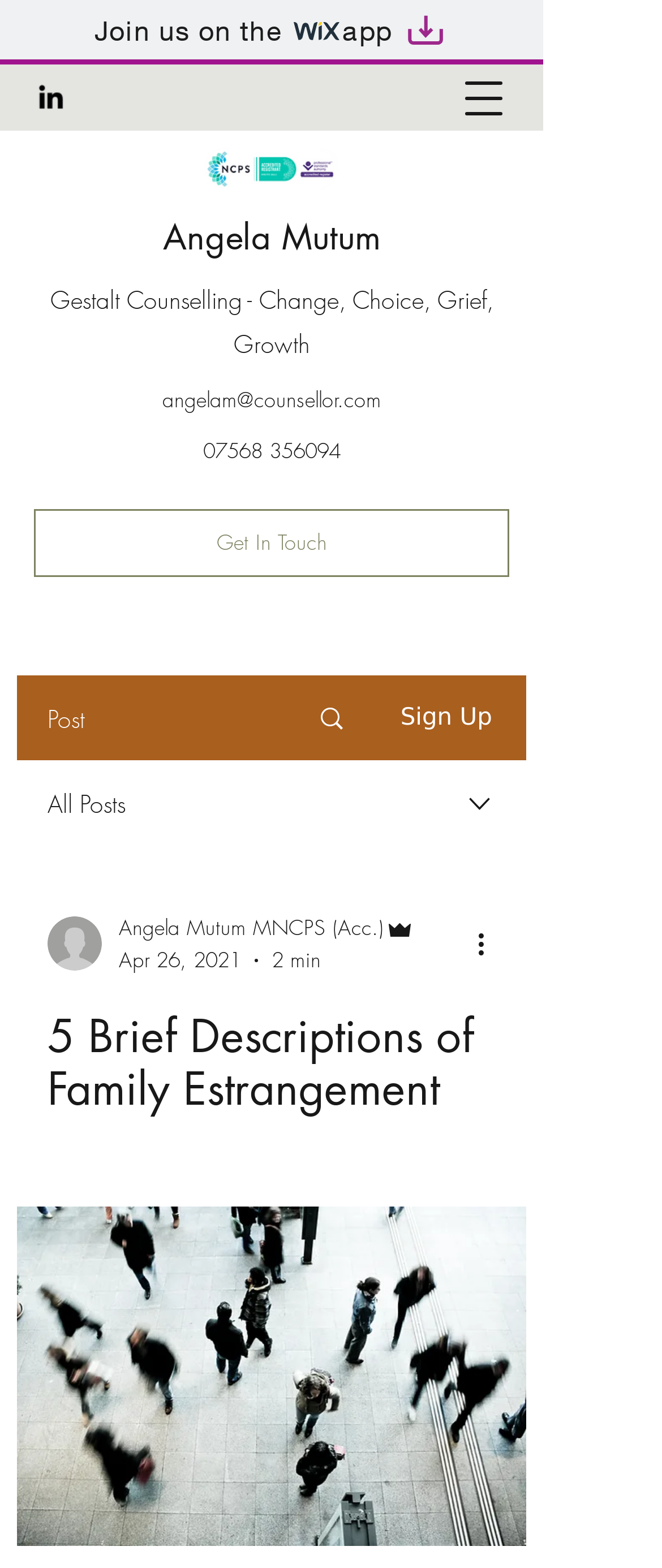Find the bounding box coordinates for the area you need to click to carry out the instruction: "Sign Up". The coordinates should be four float numbers between 0 and 1, indicated as [left, top, right, bottom].

[0.605, 0.449, 0.744, 0.466]